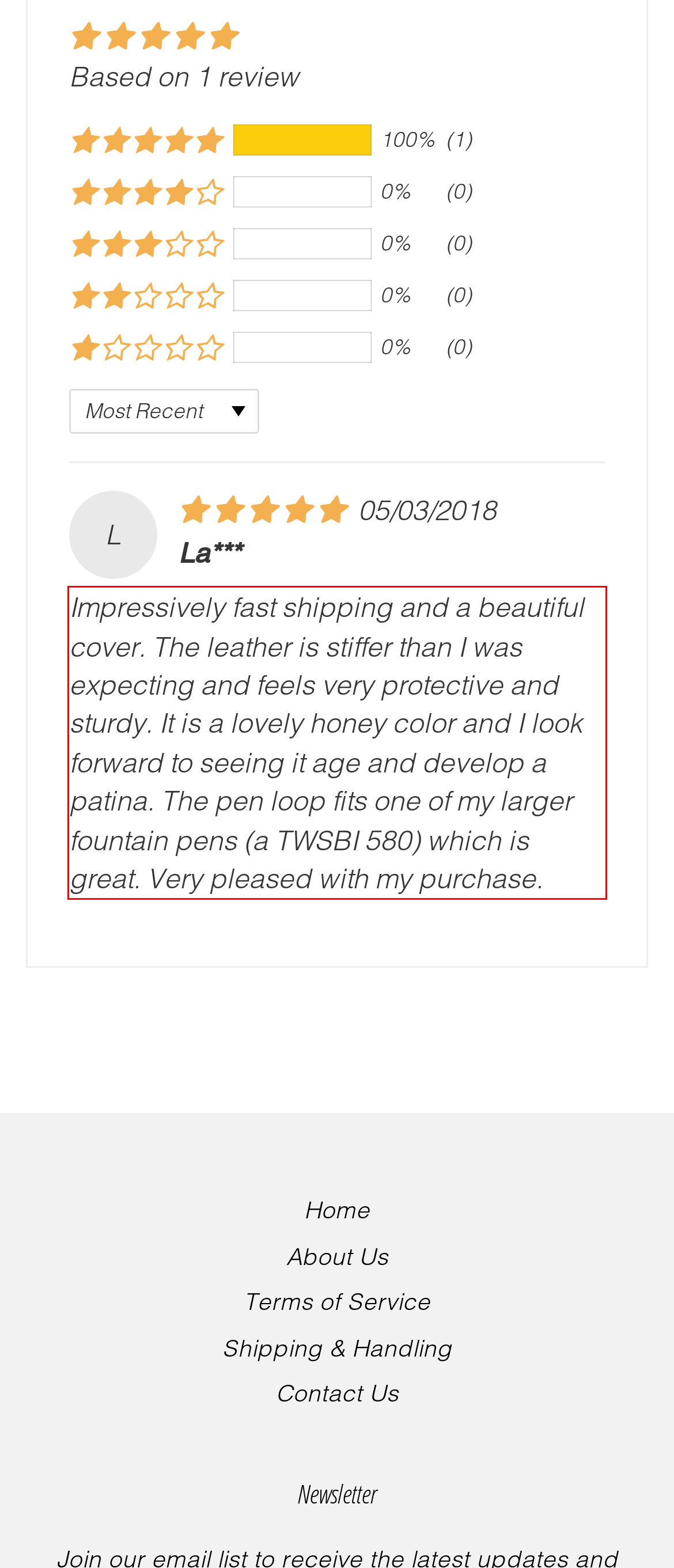Review the screenshot of the webpage and recognize the text inside the red rectangle bounding box. Provide the extracted text content.

Impressively fast shipping and a beautiful cover. The leather is stiffer than I was expecting and feels very protective and sturdy. It is a lovely honey color and I look forward to seeing it age and develop a patina. The pen loop fits one of my larger fountain pens (a TWSBI 580) which is great. Very pleased with my purchase.